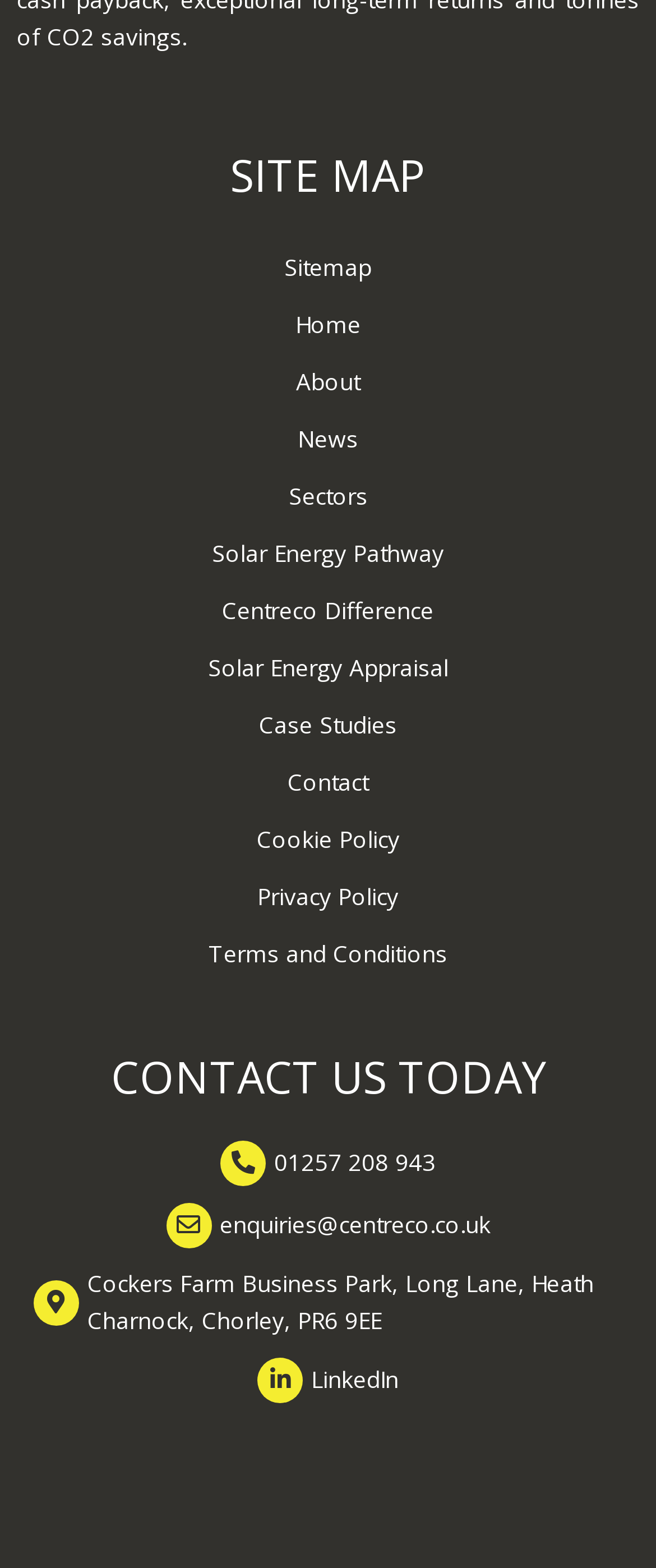Provide a brief response to the question below using a single word or phrase: 
How many links are there in the sitemap?

15